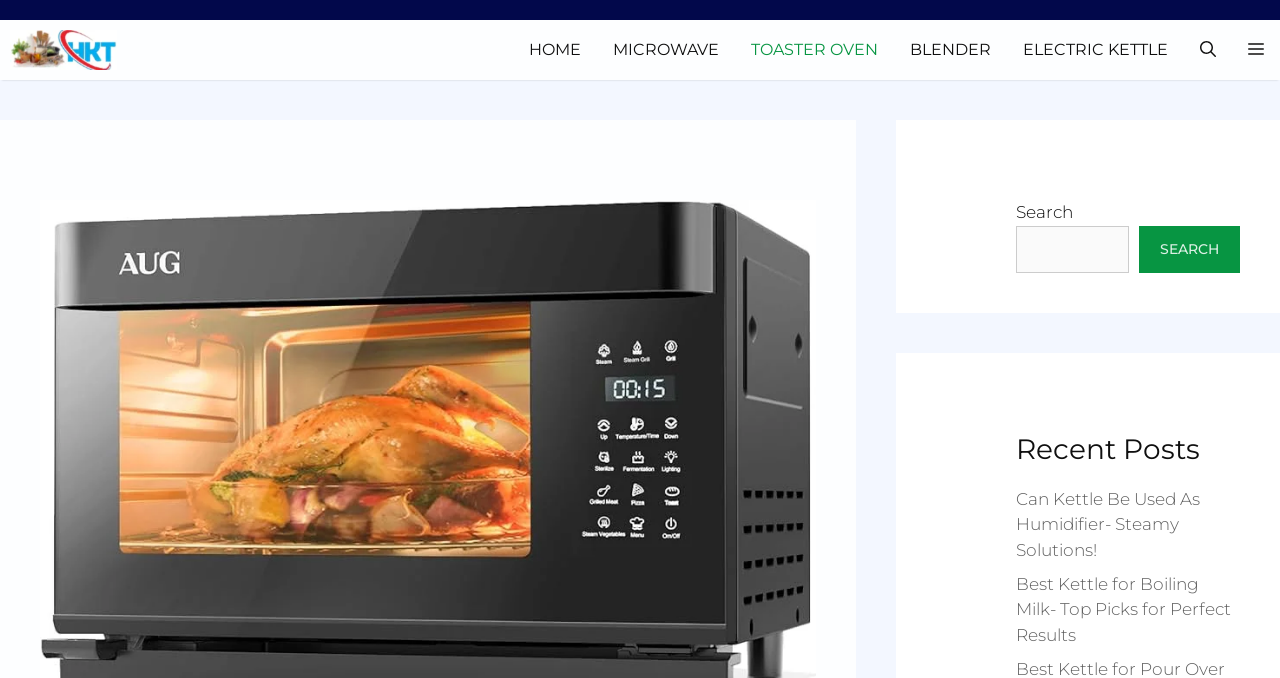Identify the bounding box coordinates of the section that should be clicked to achieve the task described: "view recent posts".

[0.794, 0.639, 0.969, 0.688]